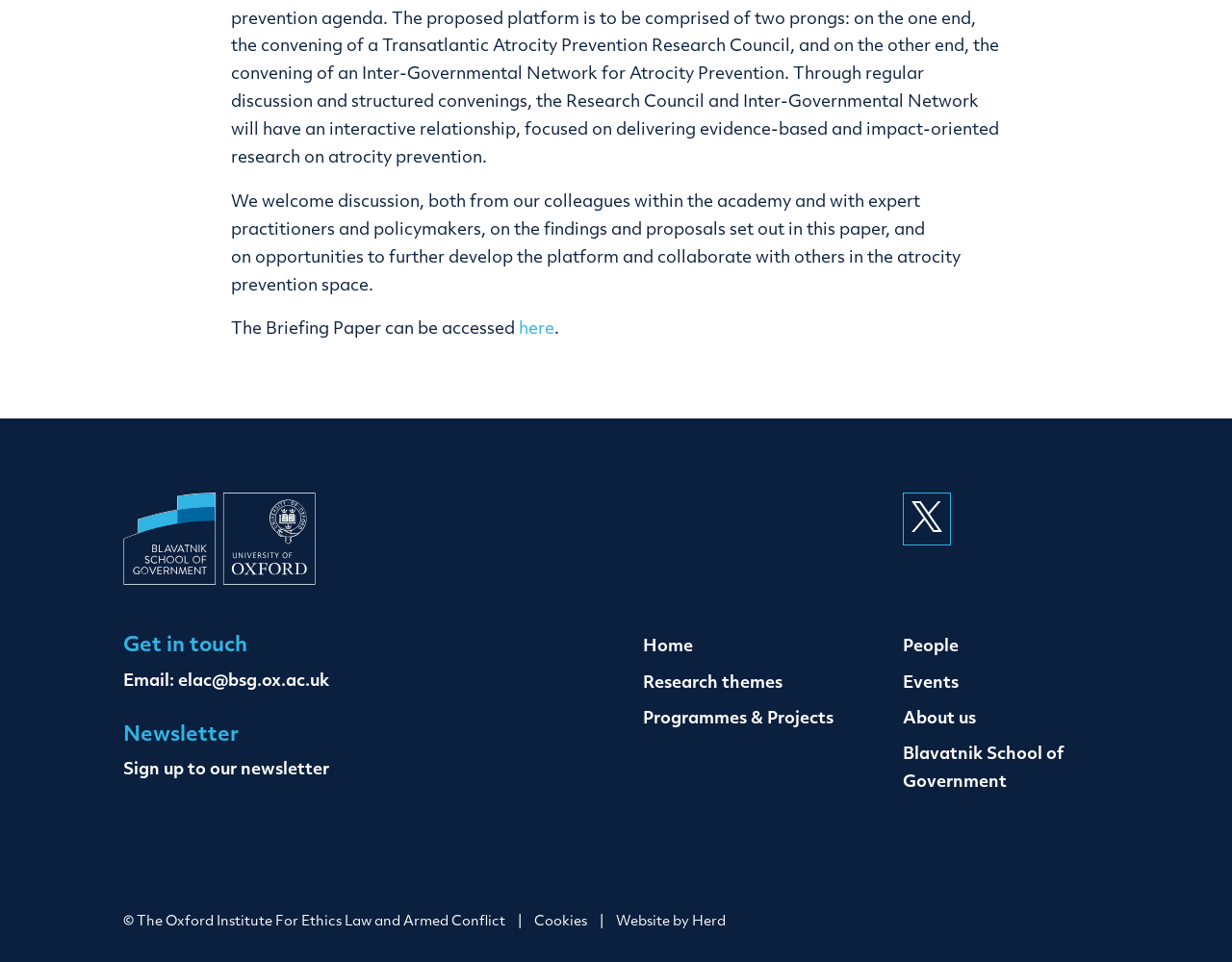Identify and provide the bounding box coordinates of the UI element described: "Categories". The coordinates should be formatted as [left, top, right, bottom], with each number being a float between 0 and 1.

None